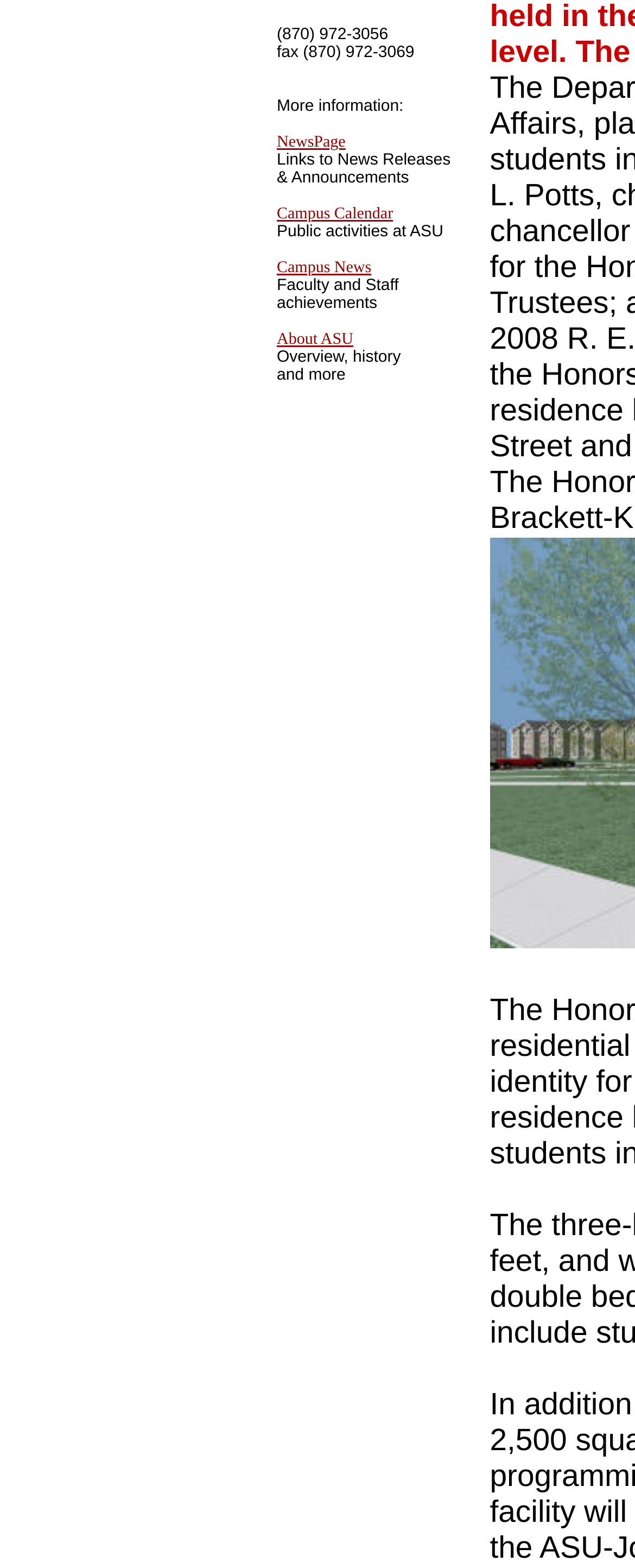Given the description of a UI element: "Campus News", identify the bounding box coordinates of the matching element in the webpage screenshot.

[0.436, 0.165, 0.585, 0.177]